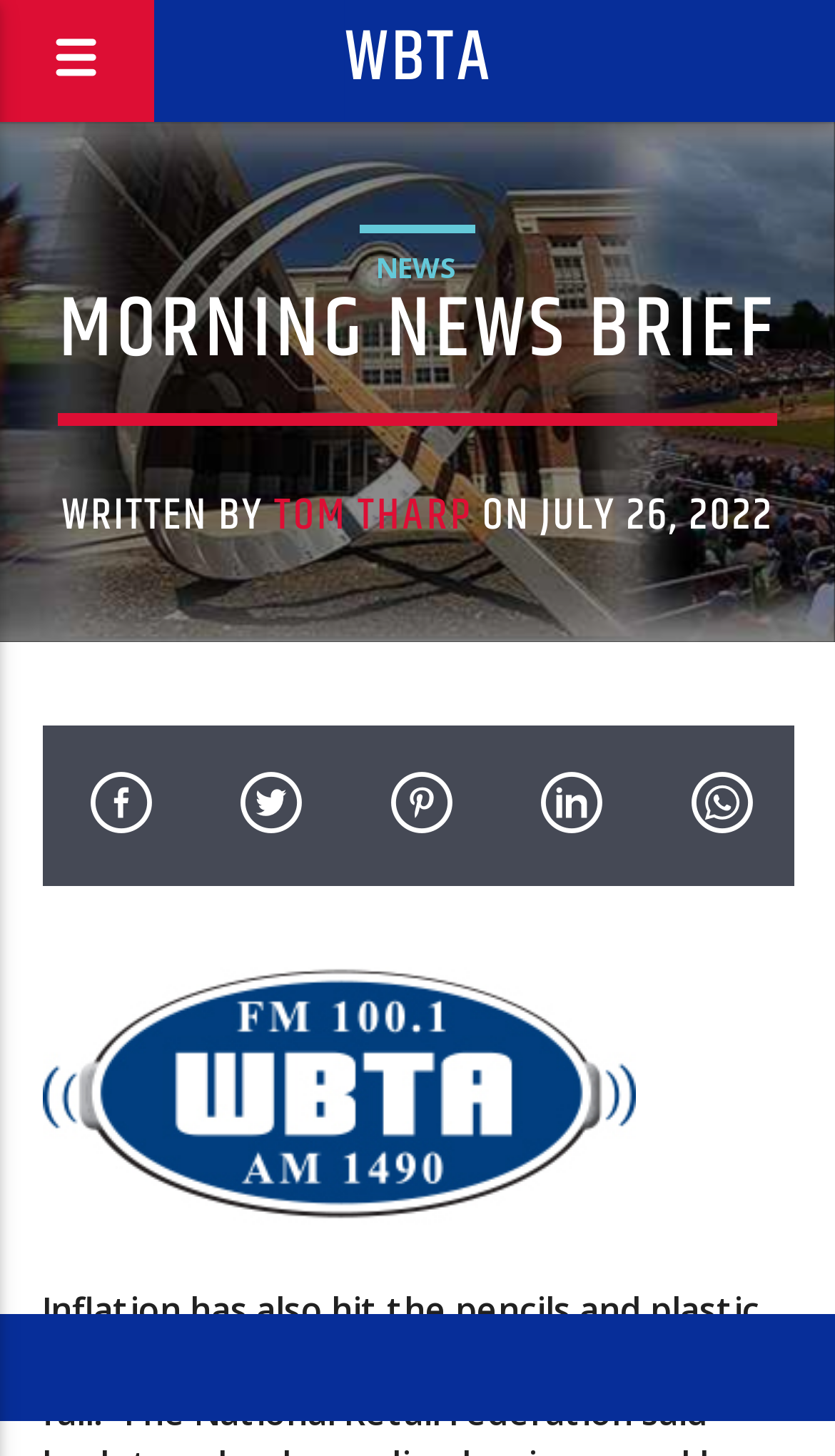What is the author of the Morning News Brief?
Using the screenshot, give a one-word or short phrase answer.

Tom Tharp